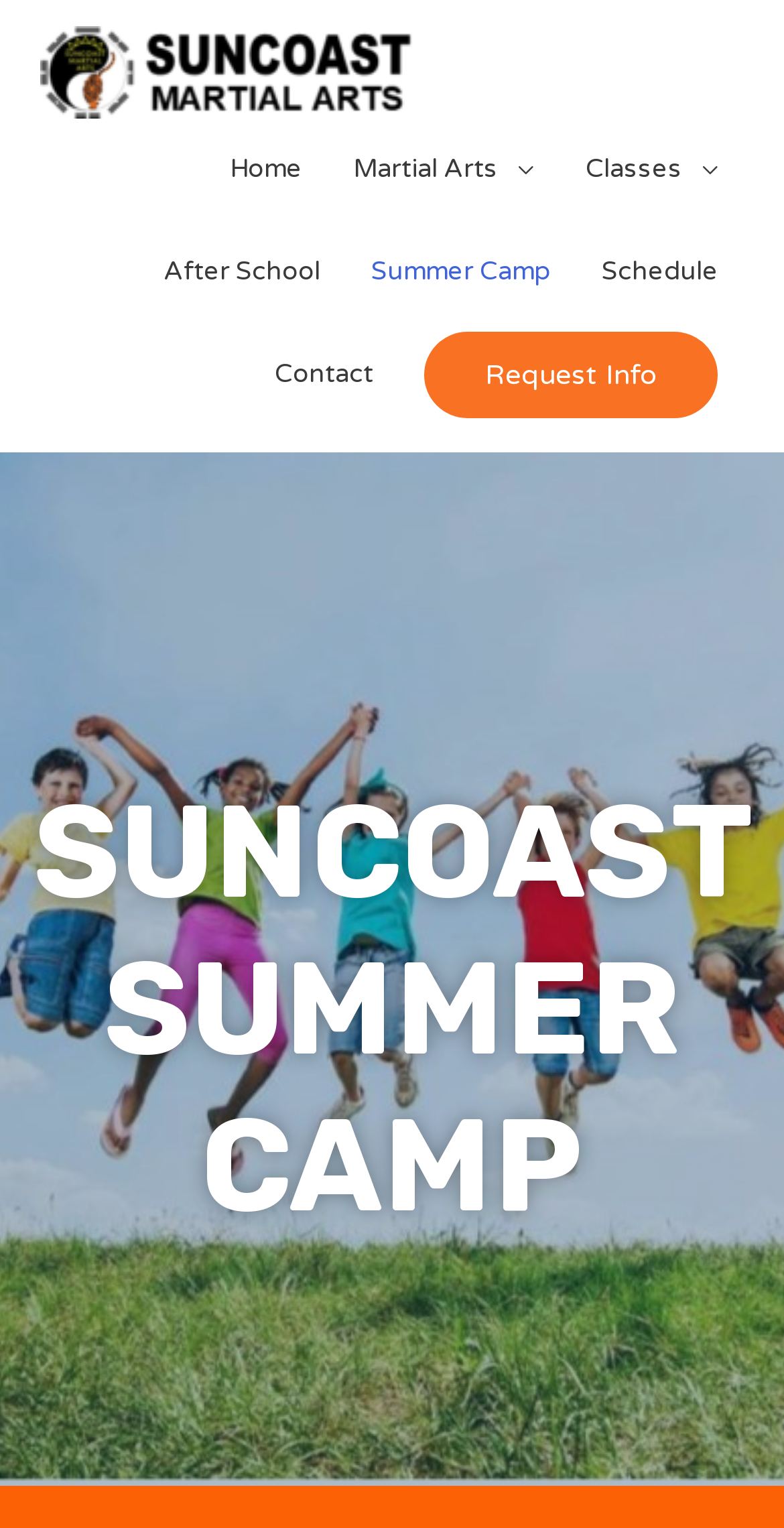Generate a comprehensive caption for the webpage you are viewing.

The webpage is about Suncoast Summer Camp, a fun and exciting summer camp for kids that offers martial arts, outdoor sports, and educational lessons. At the top left of the page, there is a logo of Suncoast Martial Arts, accompanied by a link to the website's homepage. 

Below the logo, there is a navigation menu that spans across the top of the page, containing links to various sections of the website, including Home, Martial Arts, Classes, After School, Summer Camp, Schedule, Contact, and Request Info. 

The main content of the page is headed by a prominent heading that reads "SUNCOAST SUMMER CAMP" in large font, taking up most of the page's width. This heading is positioned roughly in the middle of the page, with some empty space above it and more content likely below it.